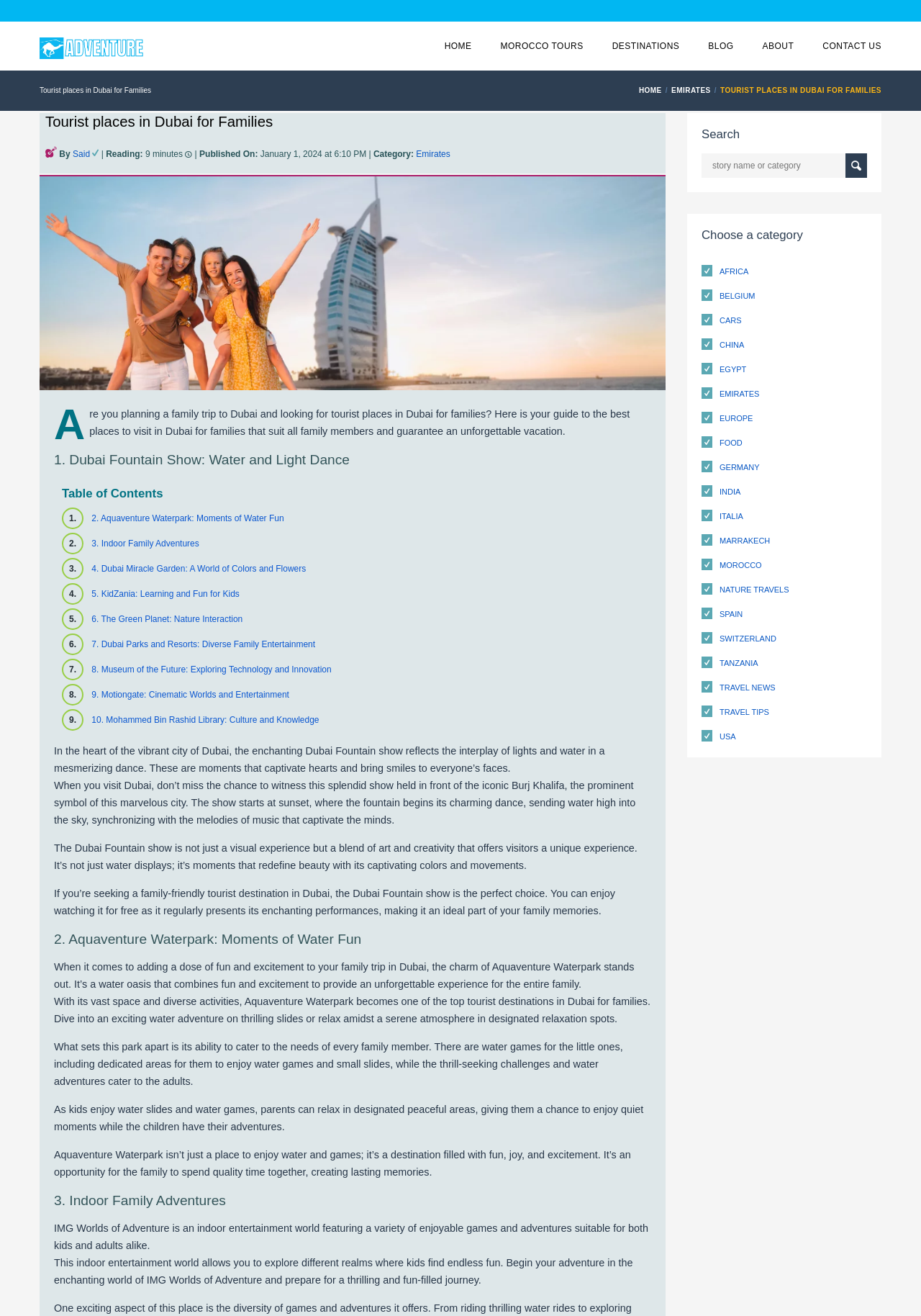Can you find the bounding box coordinates for the UI element given this description: "Popular"? Provide the coordinates as four float numbers between 0 and 1: [left, top, right, bottom].

None